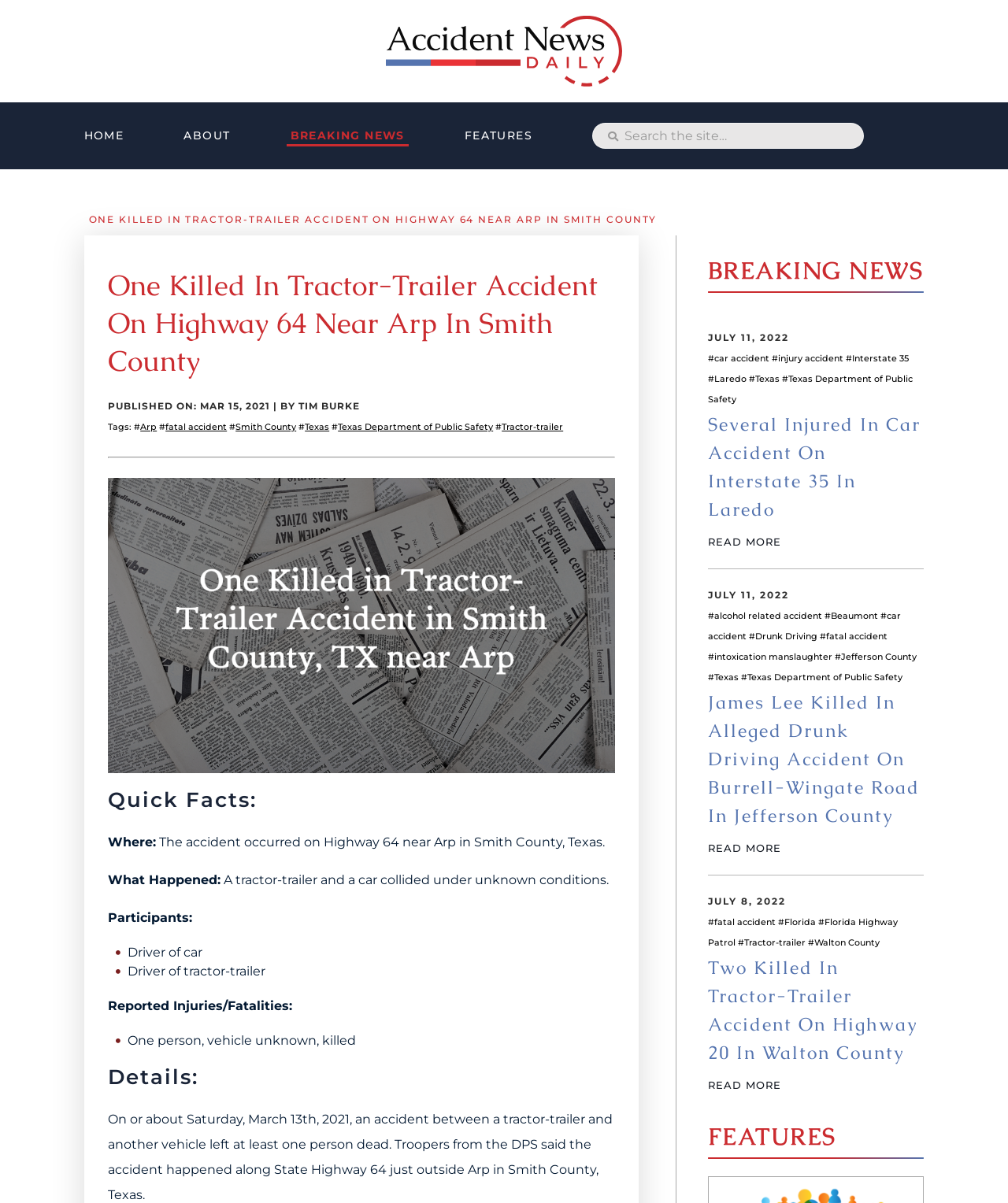Please mark the bounding box coordinates of the area that should be clicked to carry out the instruction: "Read more about the car accident on Interstate 35 in Laredo".

[0.702, 0.441, 0.775, 0.46]